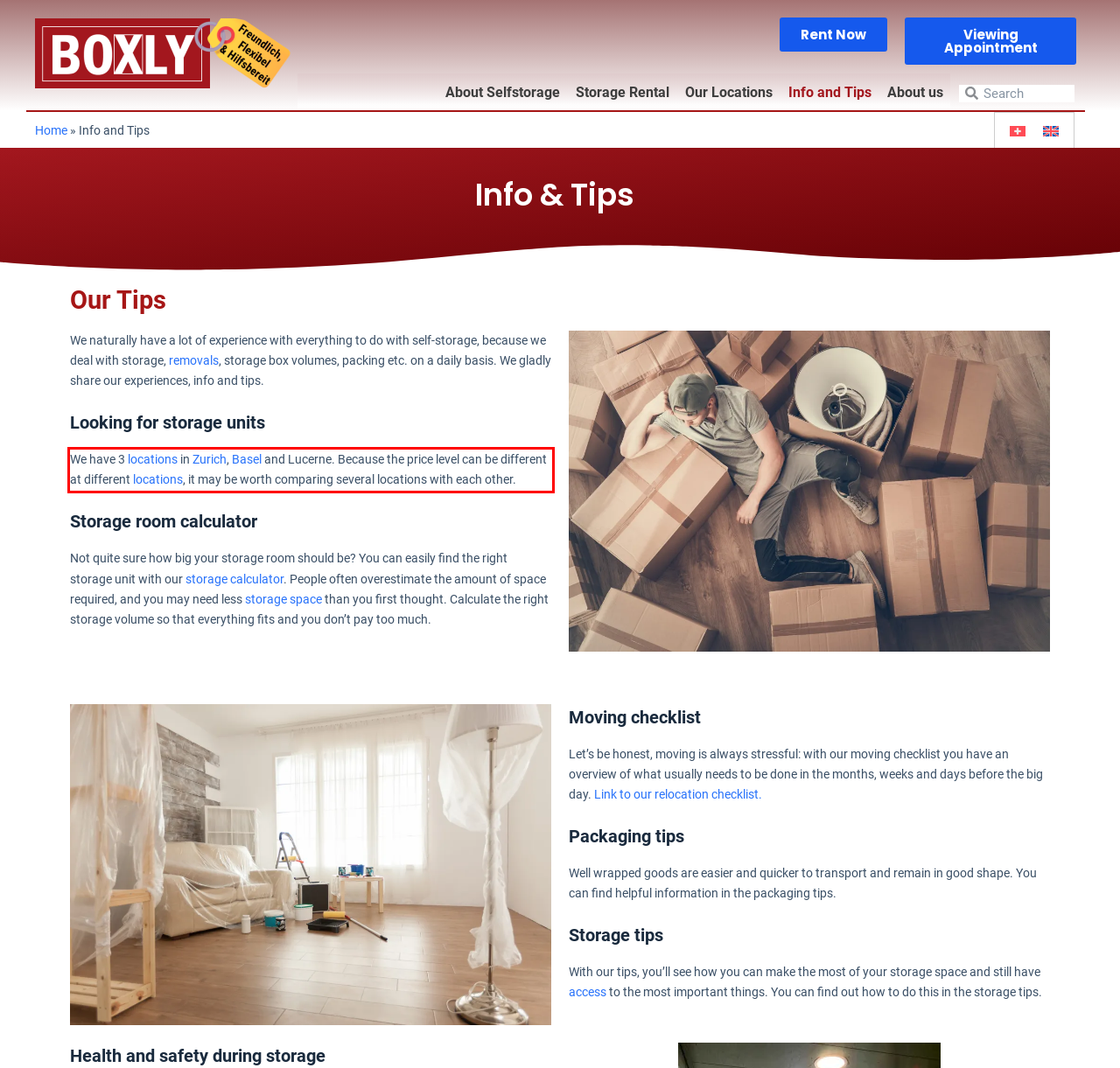Please look at the webpage screenshot and extract the text enclosed by the red bounding box.

We have 3 locations in Zurich, Basel and Lucerne. Because the price level can be different at different locations, it may be worth comparing several locations with each other.